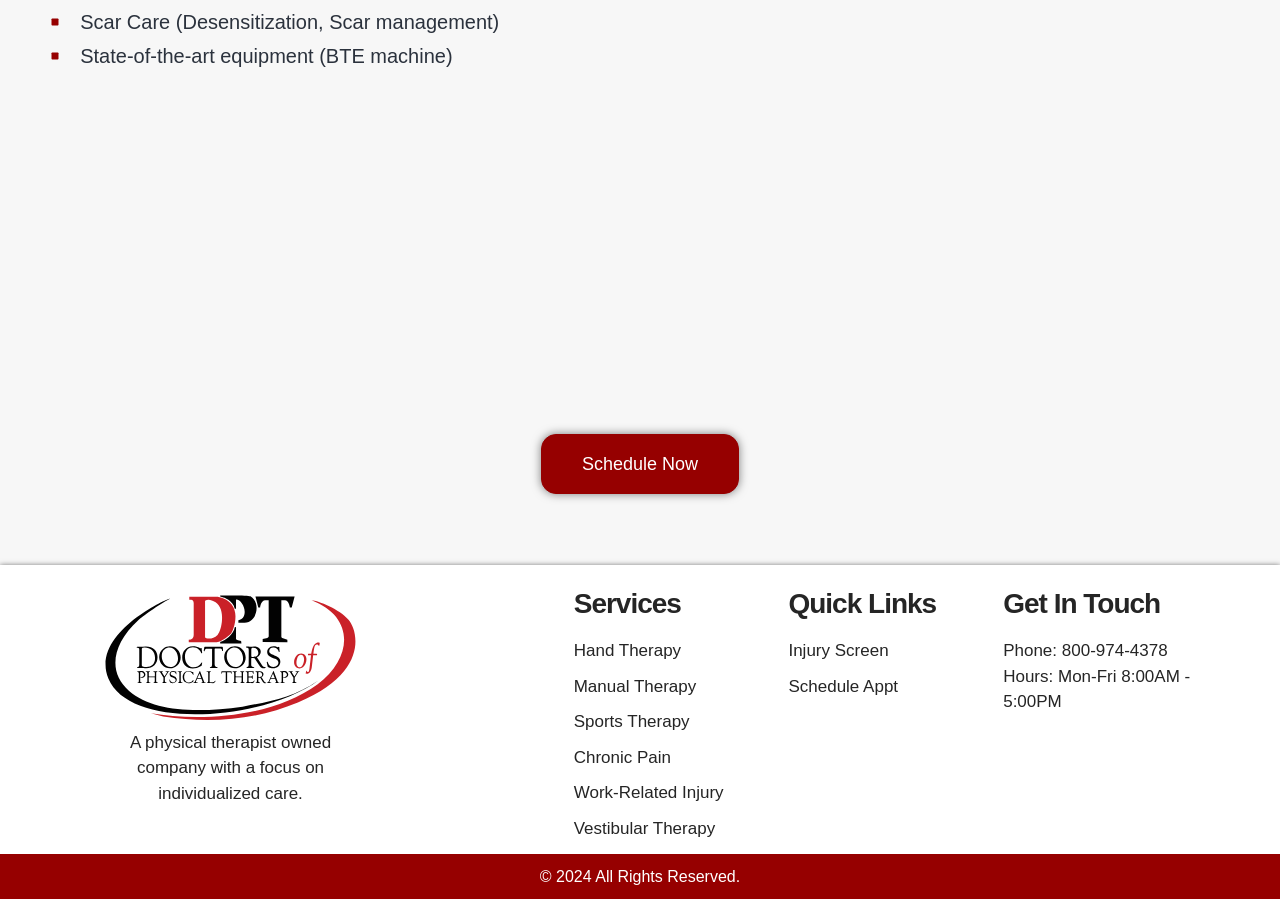Pinpoint the bounding box coordinates of the clickable area needed to execute the instruction: "Schedule an appointment". The coordinates should be specified as four float numbers between 0 and 1, i.e., [left, top, right, bottom].

[0.423, 0.483, 0.577, 0.55]